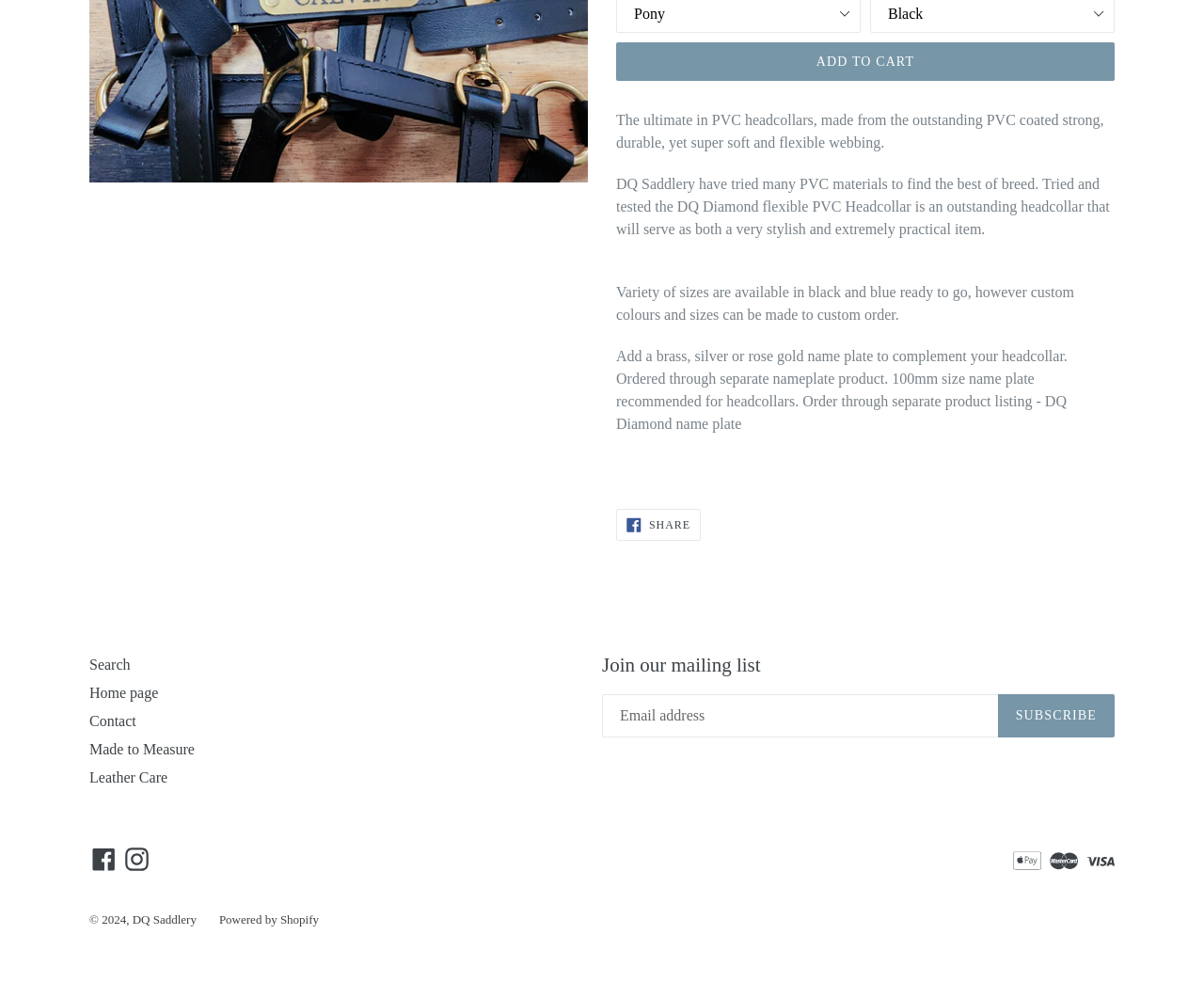Identify the bounding box coordinates of the HTML element based on this description: "Add to cart".

[0.512, 0.043, 0.926, 0.083]